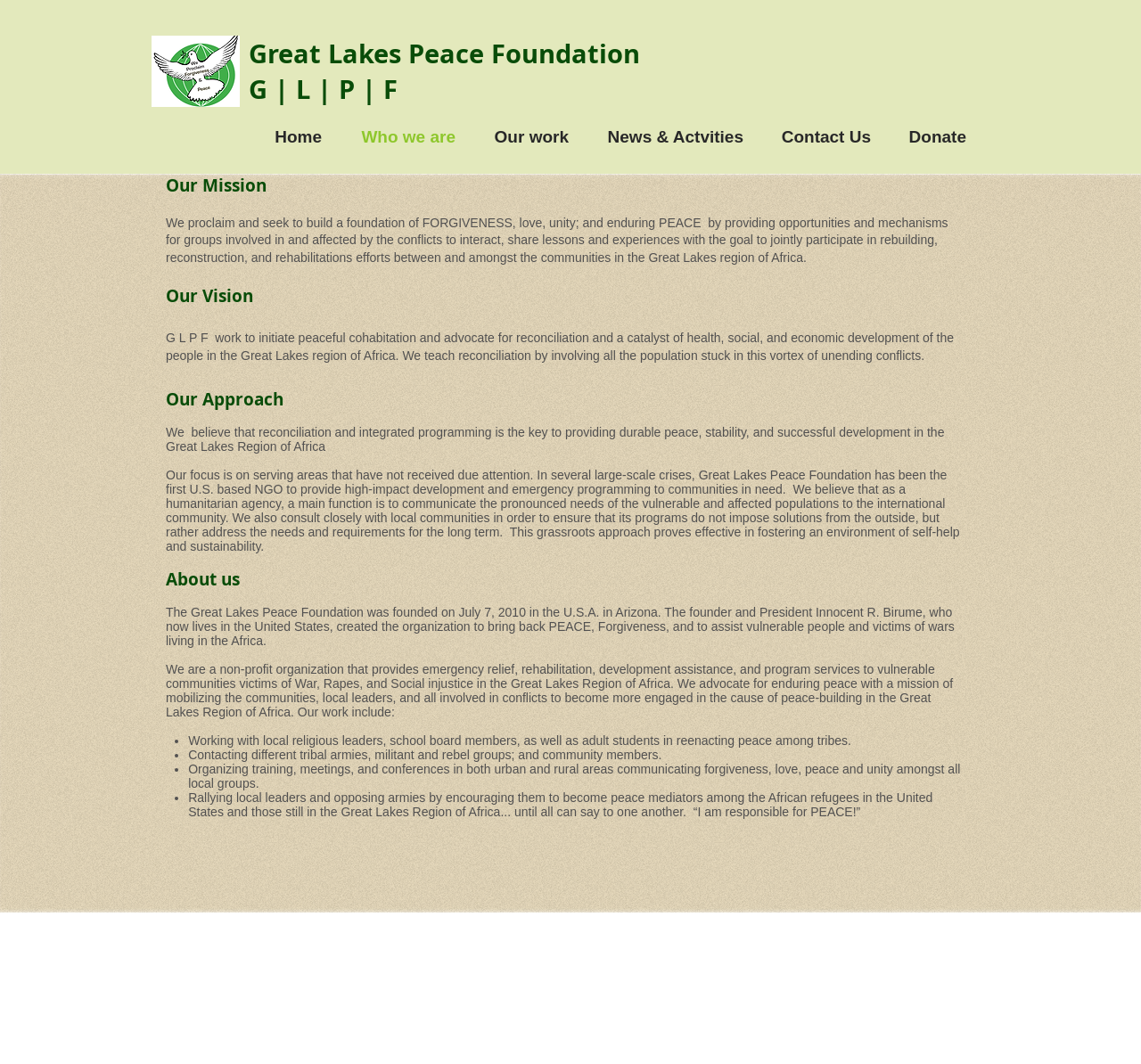Please provide a one-word or phrase answer to the question: 
Where was the organization founded?

Arizona, USA